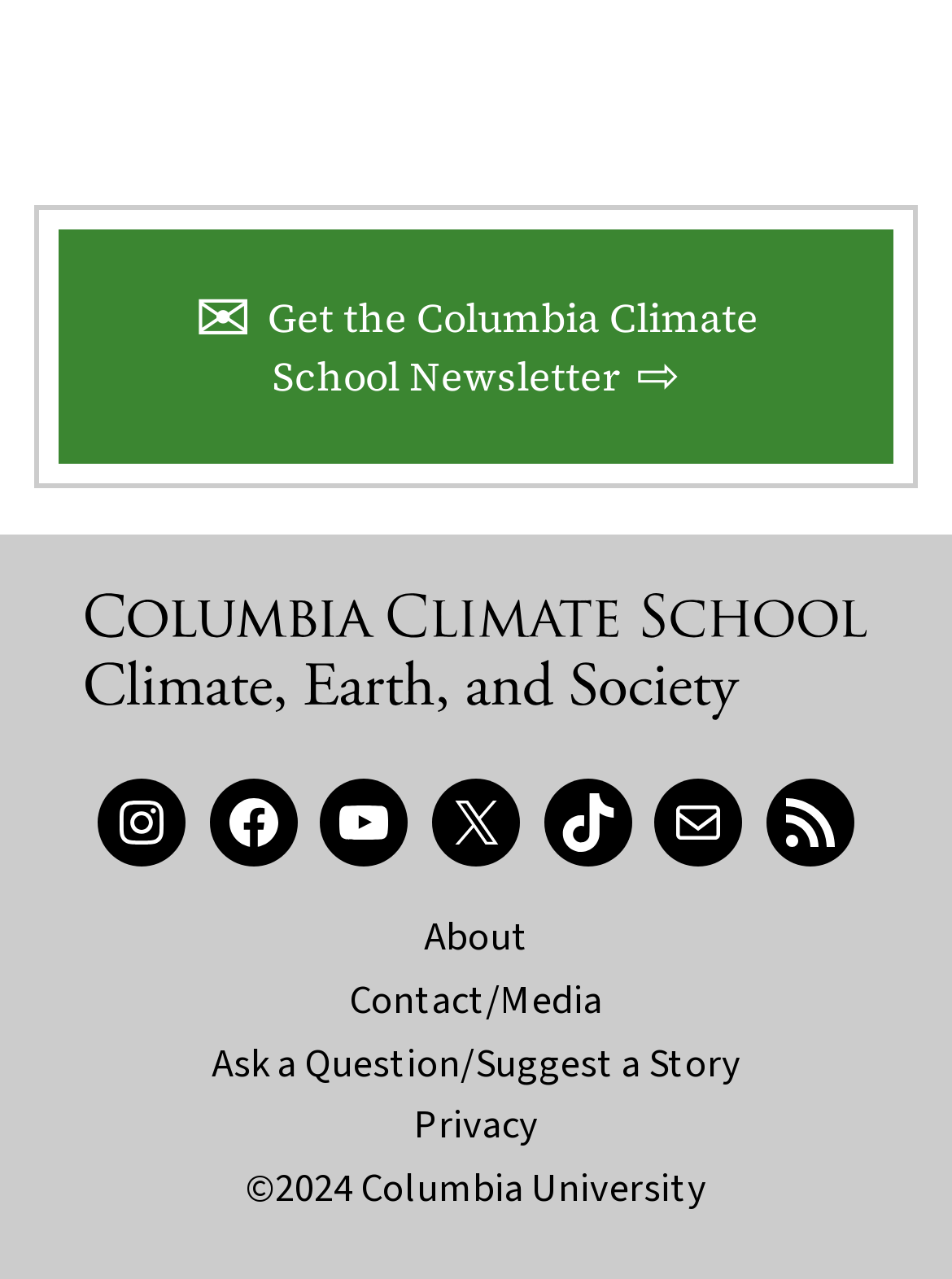Answer the question below using just one word or a short phrase: 
How many social media links are there?

5